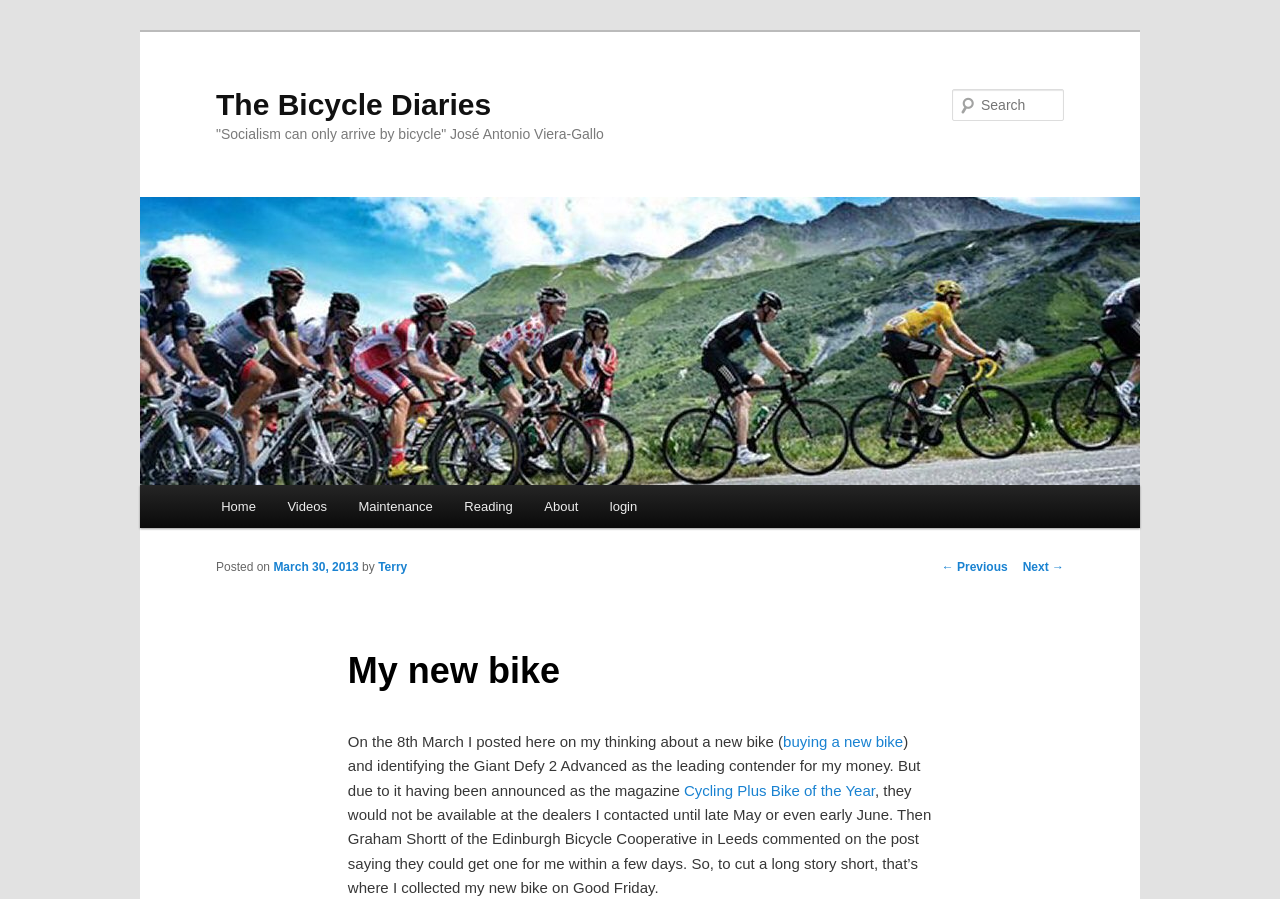Please find the top heading of the webpage and generate its text.

The Bicycle Diaries